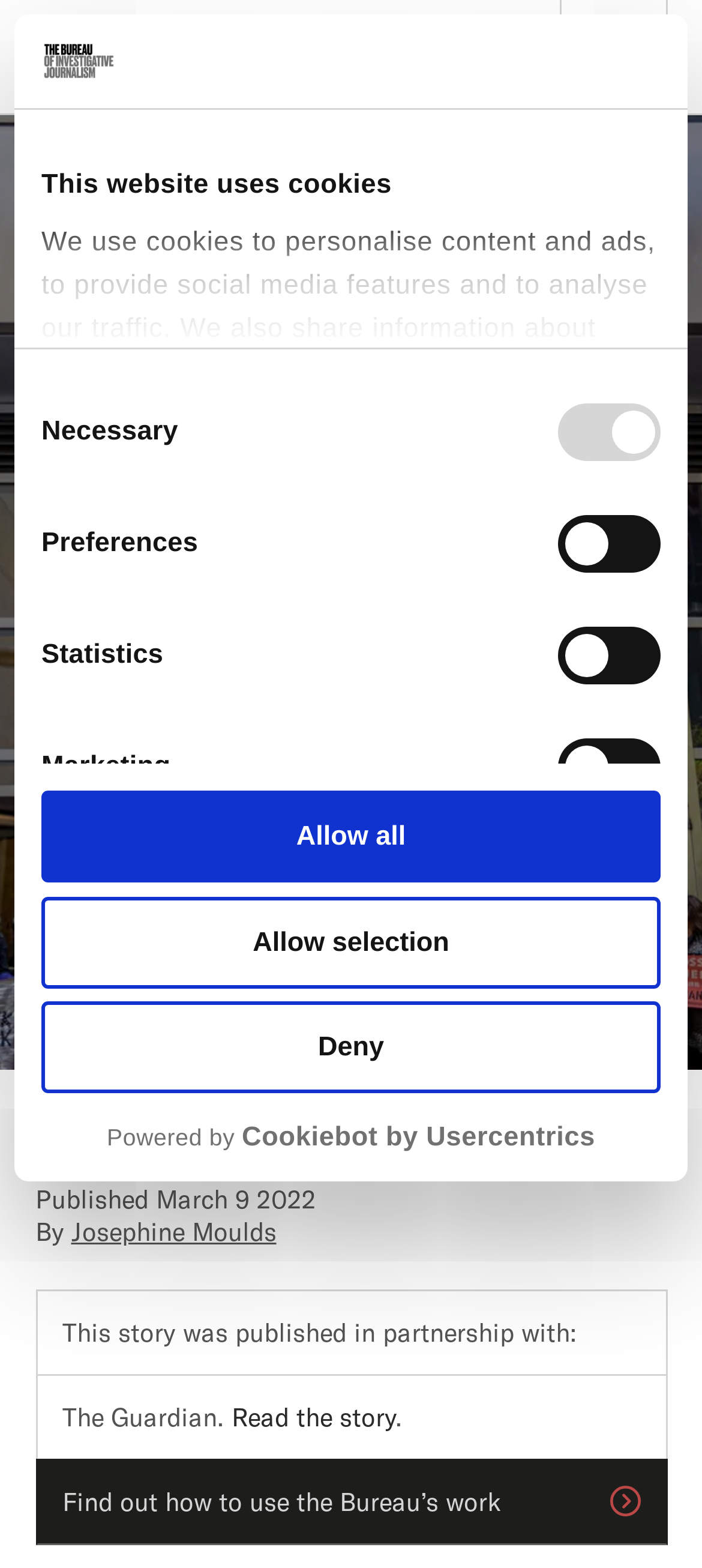Find the bounding box coordinates of the clickable area required to complete the following action: "Read the story on The Guardian".

[0.329, 0.893, 0.563, 0.913]